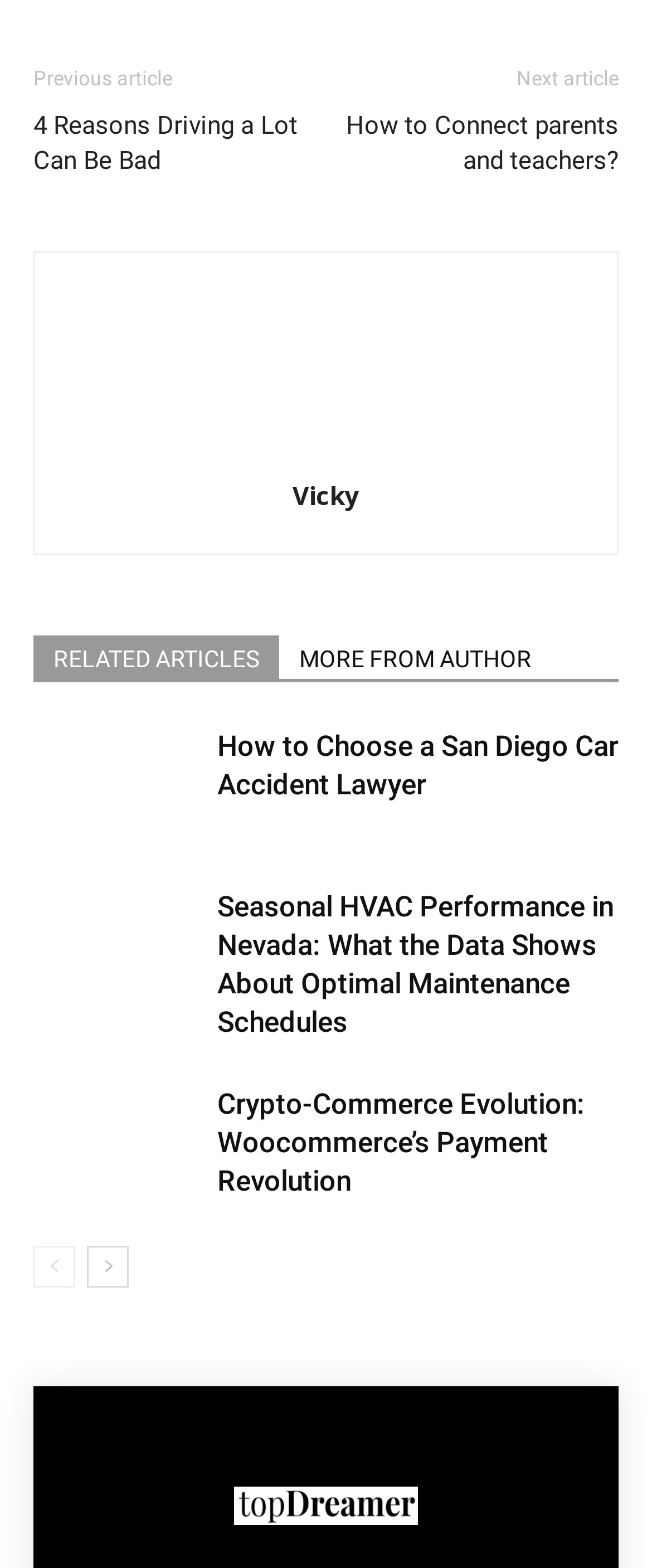Determine the bounding box coordinates for the area you should click to complete the following instruction: "Click on the 'Previous article' link".

[0.051, 0.043, 0.264, 0.058]